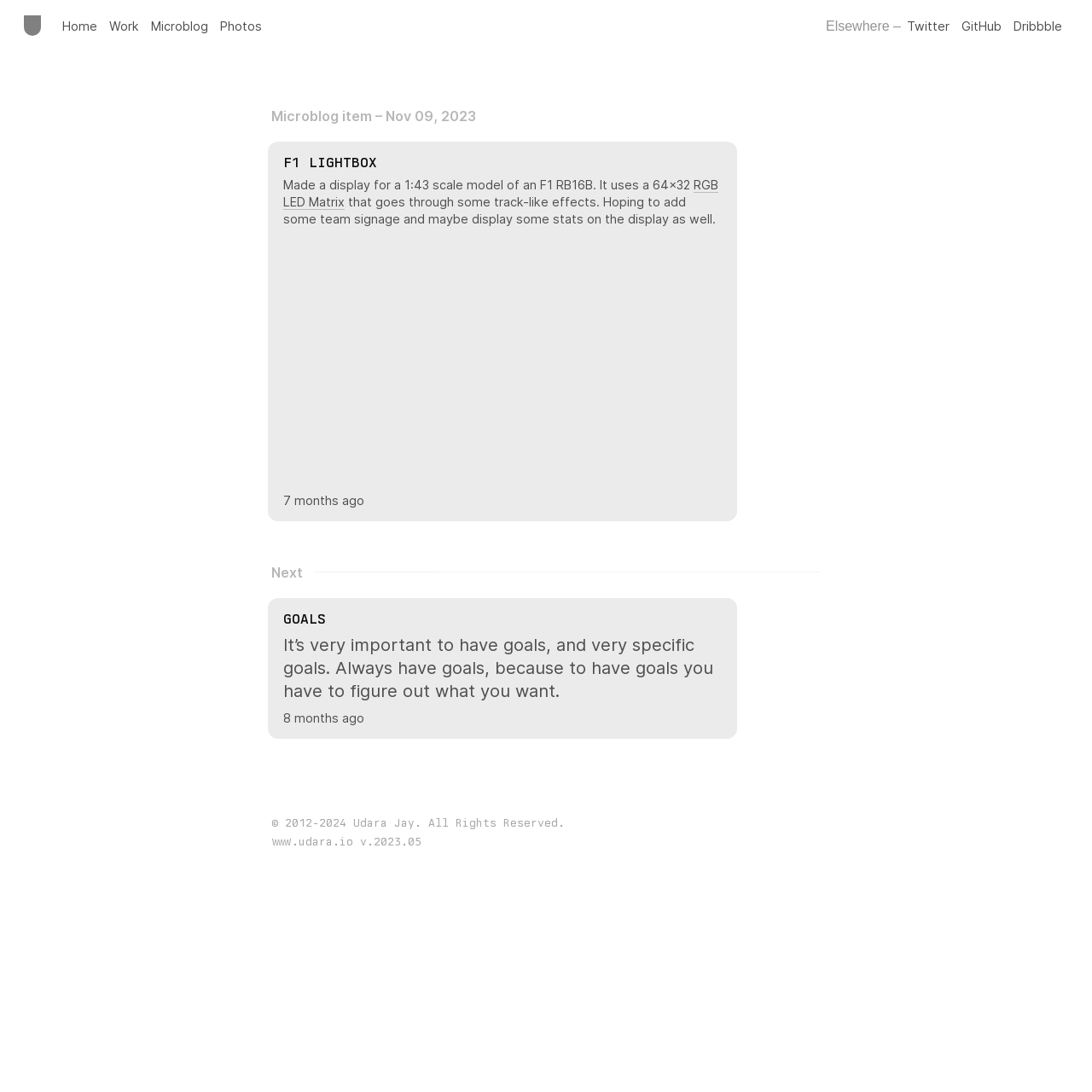Bounding box coordinates are specified in the format (top-left x, top-left y, bottom-right x, bottom-right y). All values are floating point numbers bounded between 0 and 1. Please provide the bounding box coordinate of the region this sentence describes: F1 lightbox

[0.259, 0.141, 0.661, 0.156]